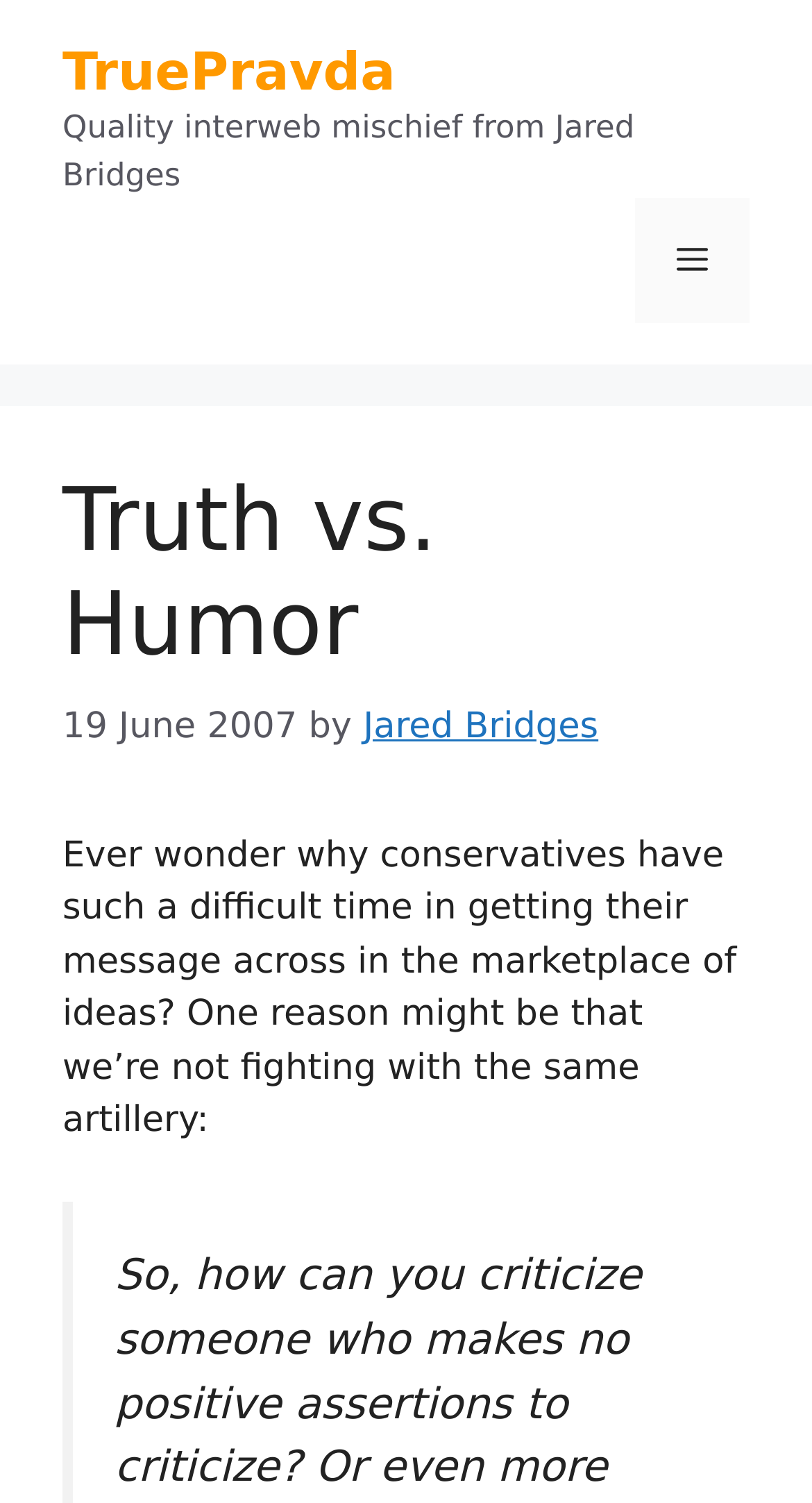Using the element description: "Beauty & Style", determine the bounding box coordinates for the specified UI element. The coordinates should be four float numbers between 0 and 1, [left, top, right, bottom].

None